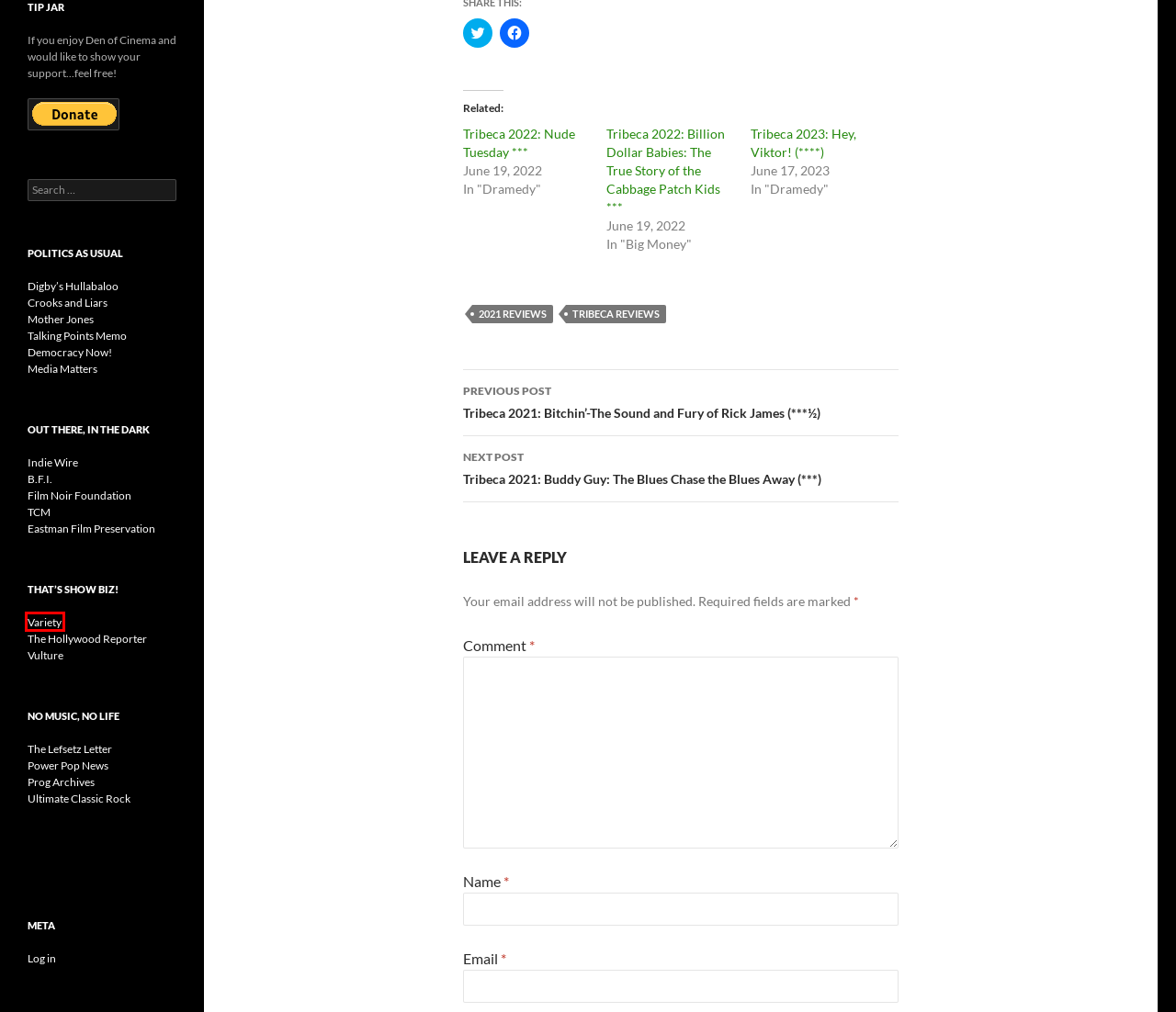You are given a screenshot depicting a webpage with a red bounding box around a UI element. Select the description that best corresponds to the new webpage after clicking the selected element. Here are the choices:
A. 2021 Reviews Archives - DenOfCinema
B. Ultimate Classic Rock
C. IndieWire – The Voice of Creative Independence
D. Tribeca 2022: Nude Tuesday *** - DenOfCinema
E. Tribeca 2023: Hey, Viktor! (****) - DenOfCinema
F. Variety
G. TPM: Talking Points Memo - Breaking News and Analysis
H. Tribeca 2021: Bitchin’-The Sound and Fury of Rick James (***½) - DenOfCinema

F